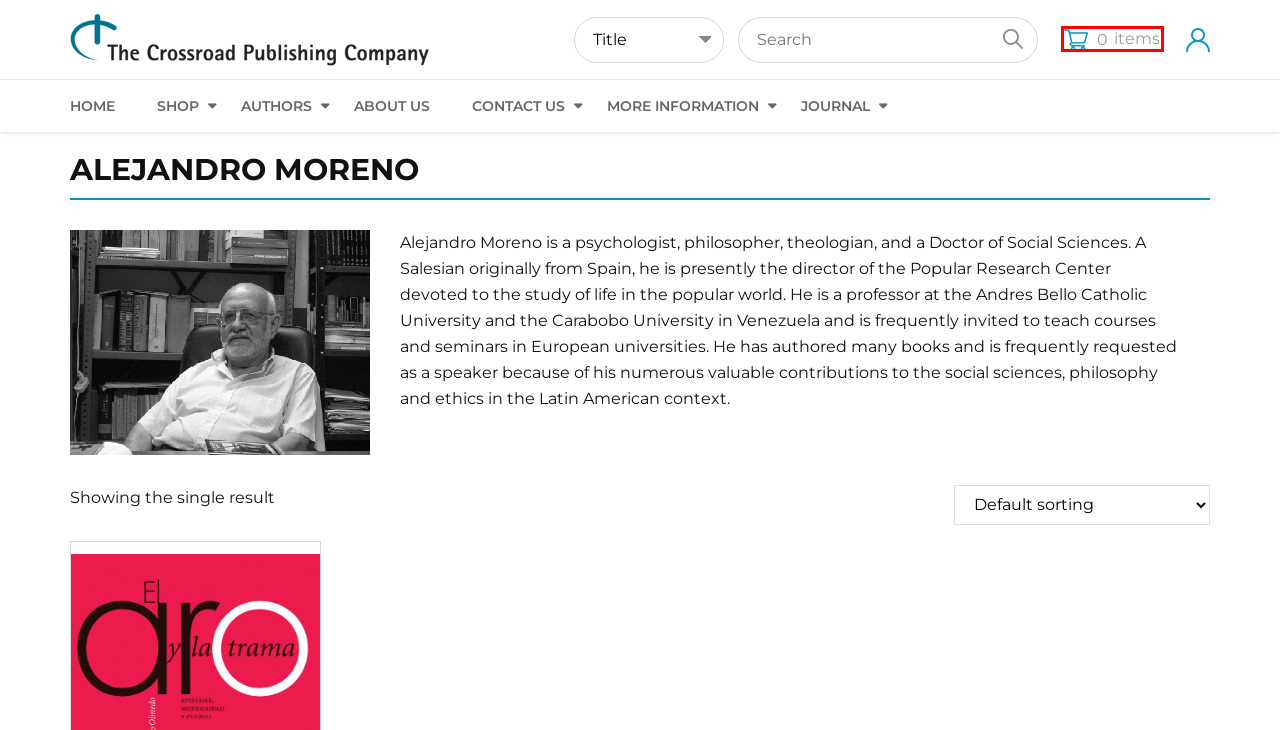Review the screenshot of a webpage containing a red bounding box around an element. Select the description that best matches the new webpage after clicking the highlighted element. The options are:
A. Teleios Subscription – Crossroad
B. Crossroad – The Crossroad Publishing Company
C. Contact Us – Crossroad
D. Shop – Crossroad
E. Journal – Crossroad
F. Cart – Crossroad
G. All-Authors – Crossroad
H. About Us – Crossroad

F